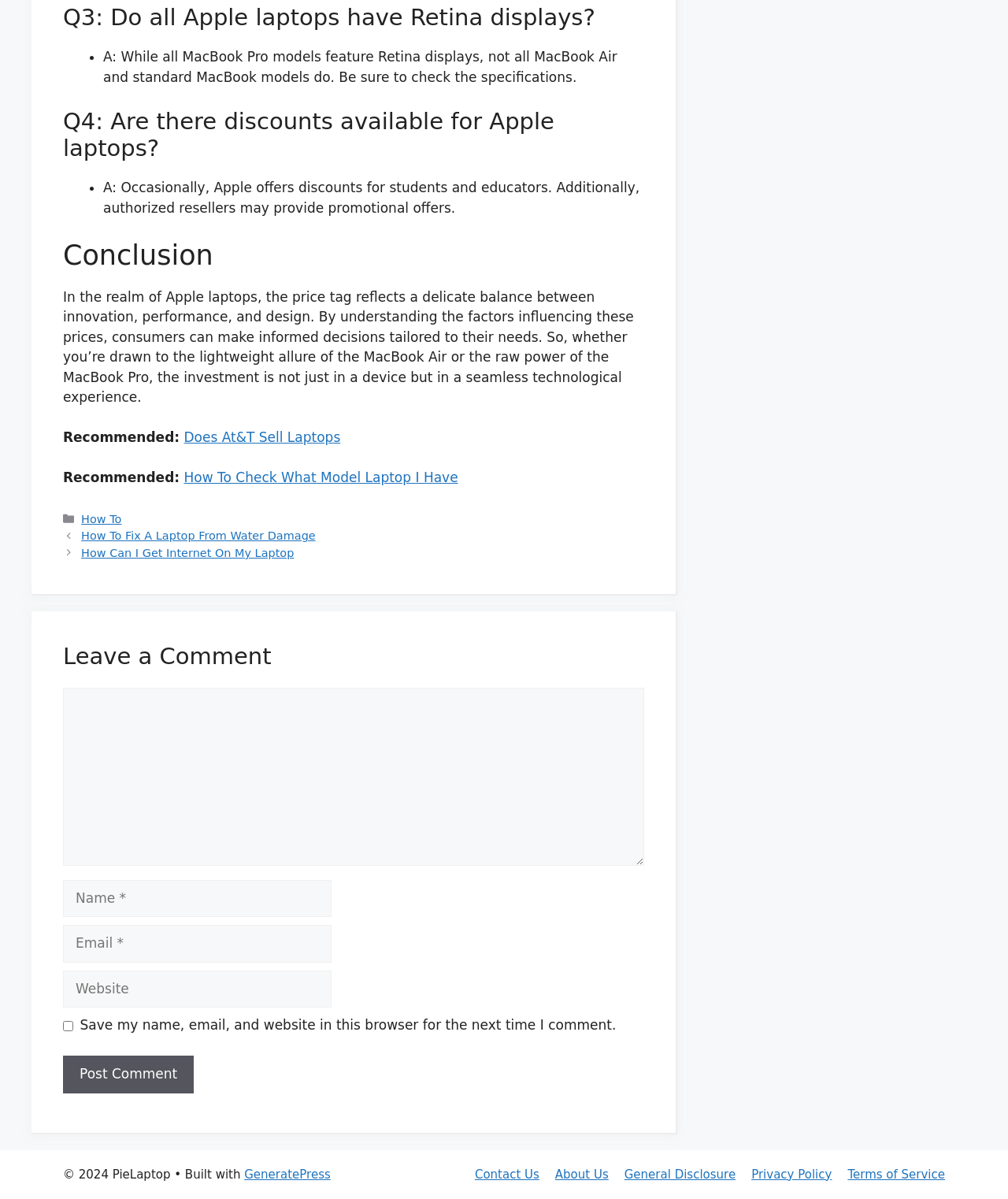Please provide a comprehensive answer to the question based on the screenshot: What is recommended after the conclusion?

After the conclusion, I found two links 'Does At&T Sell Laptops' and 'How To Check What Model Laptop I Have' which are recommended.